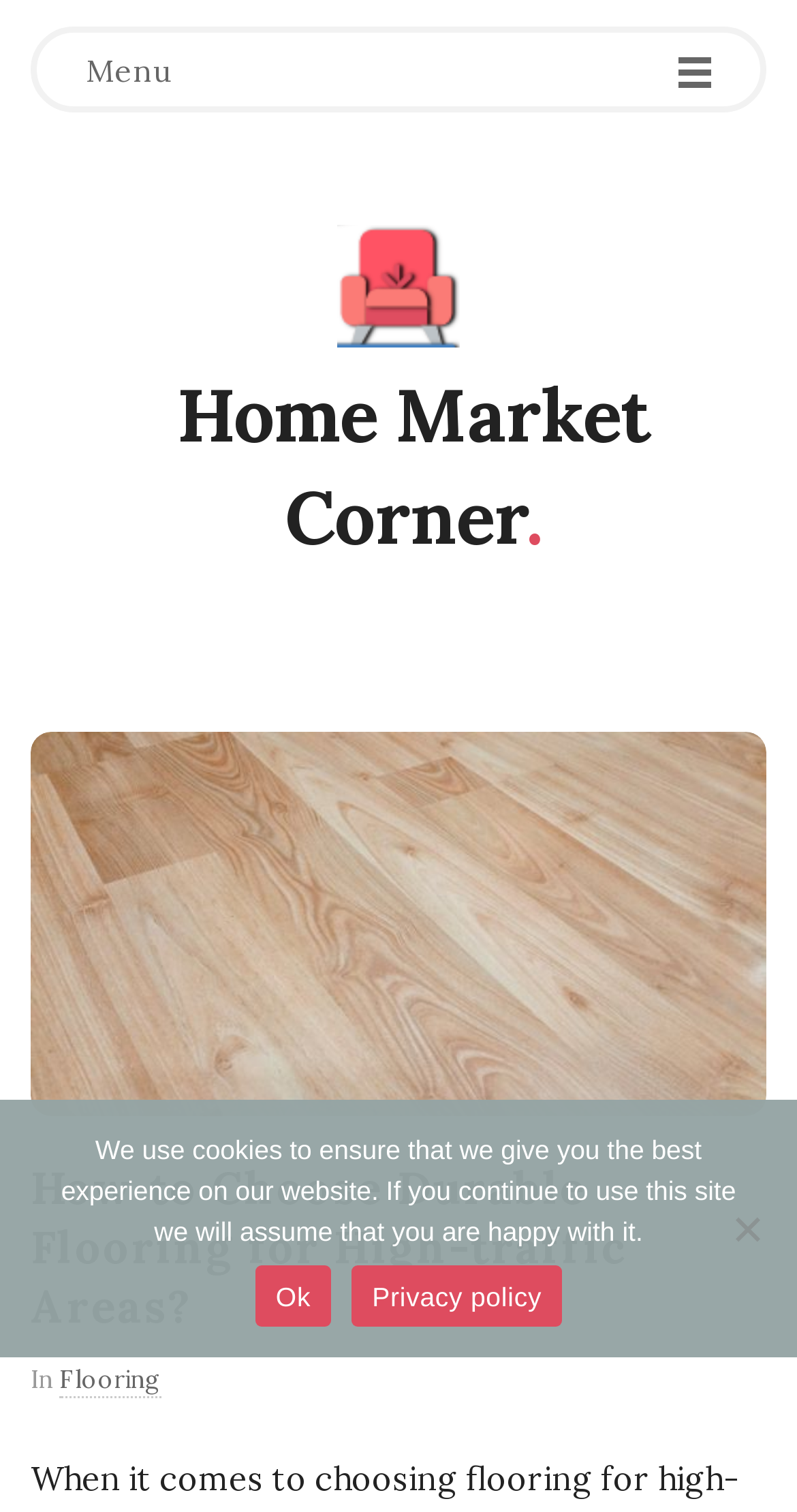Given the element description "Privacy policy", identify the bounding box of the corresponding UI element.

[0.441, 0.837, 0.705, 0.877]